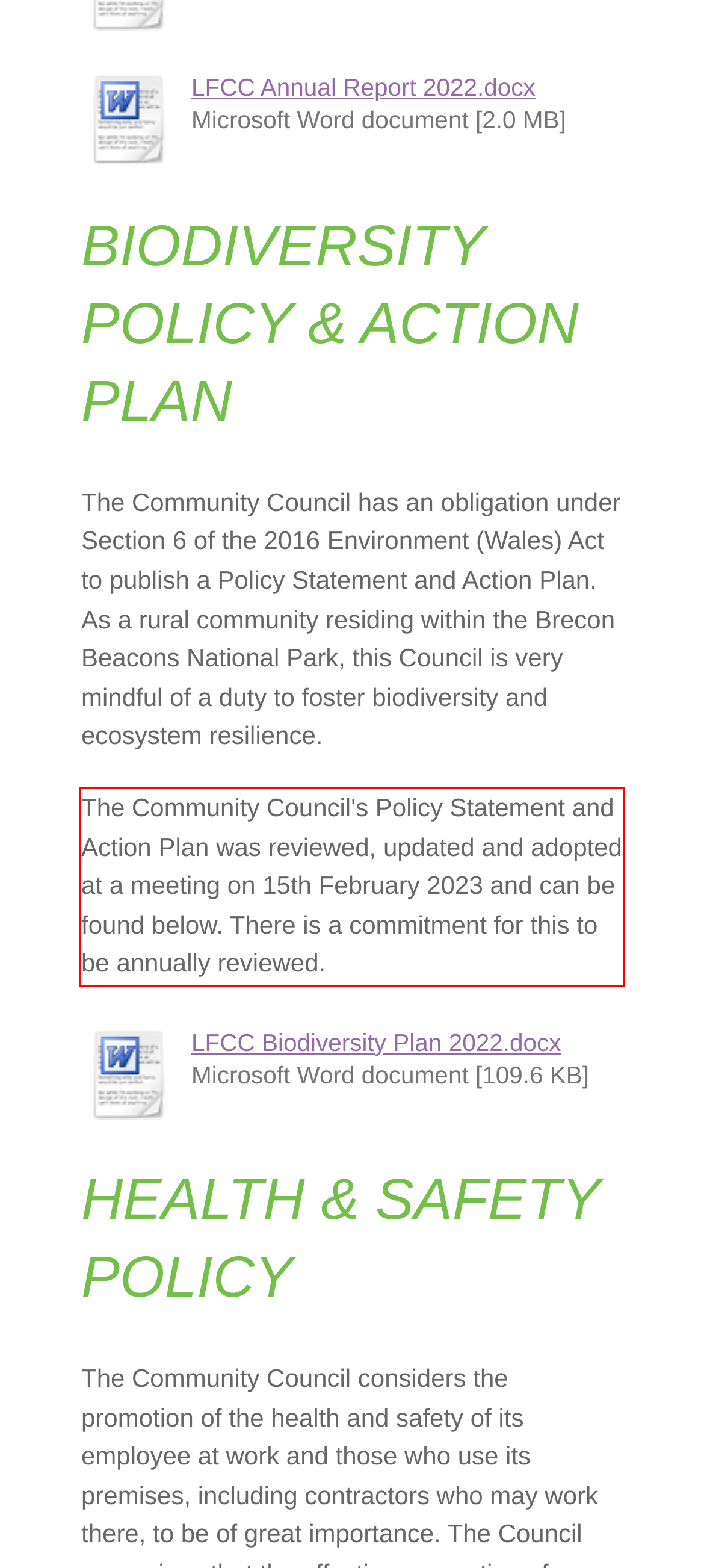By examining the provided screenshot of a webpage, recognize the text within the red bounding box and generate its text content.

The Community Council's Policy Statement and Action Plan was reviewed, updated and adopted at a meeting on 15th February 2023 and can be found below. There is a commitment for this to be annually reviewed.